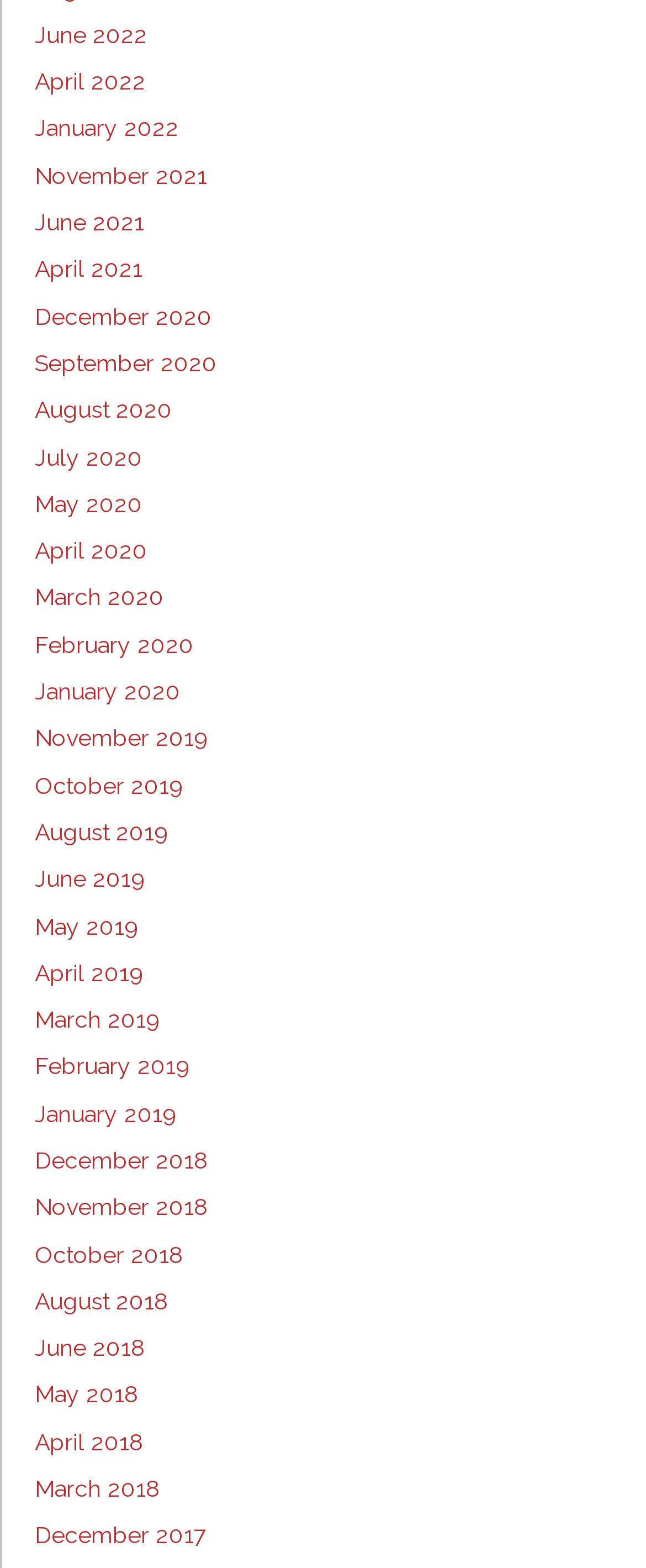Find the bounding box coordinates of the element I should click to carry out the following instruction: "view June 2022".

[0.054, 0.014, 0.228, 0.031]